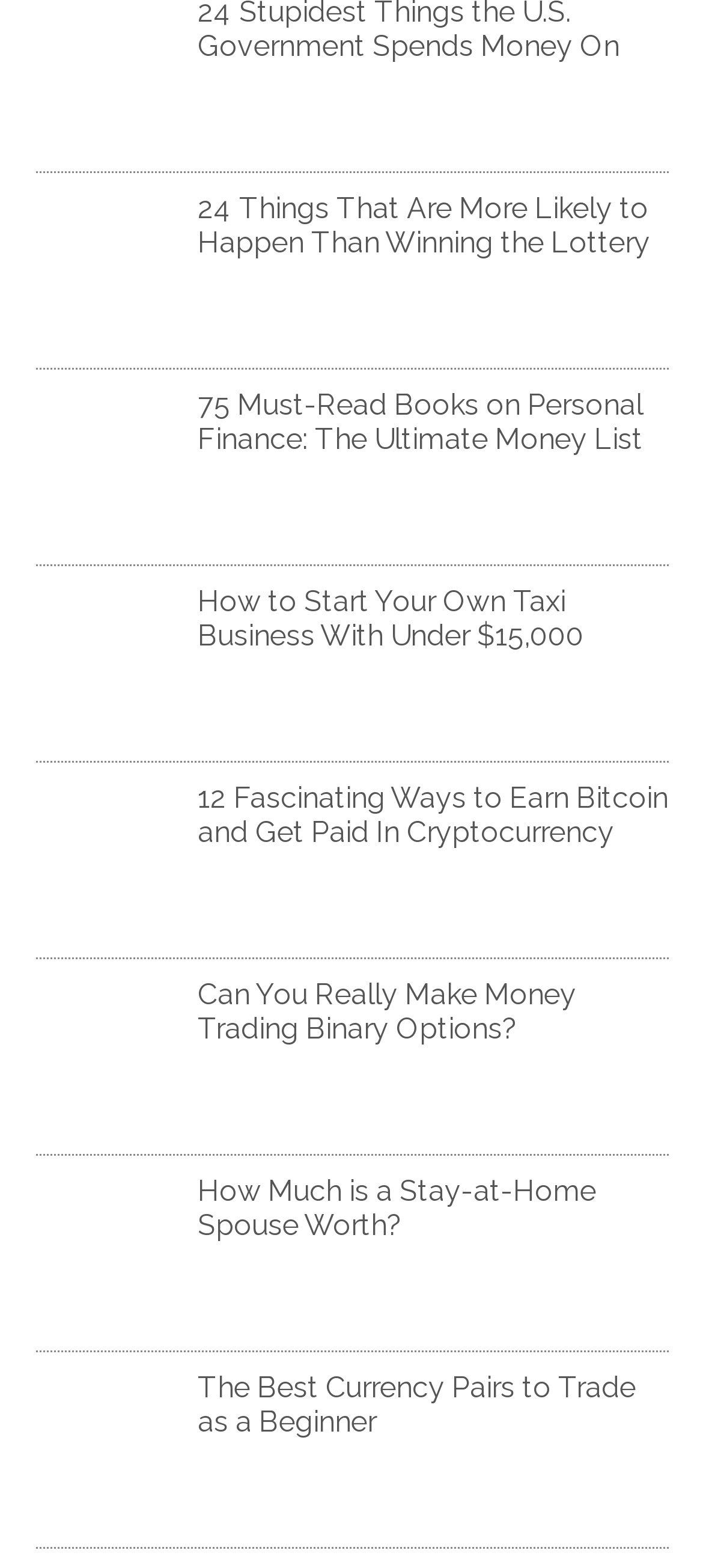Reply to the question below using a single word or brief phrase:
How many links are on this webpage?

10